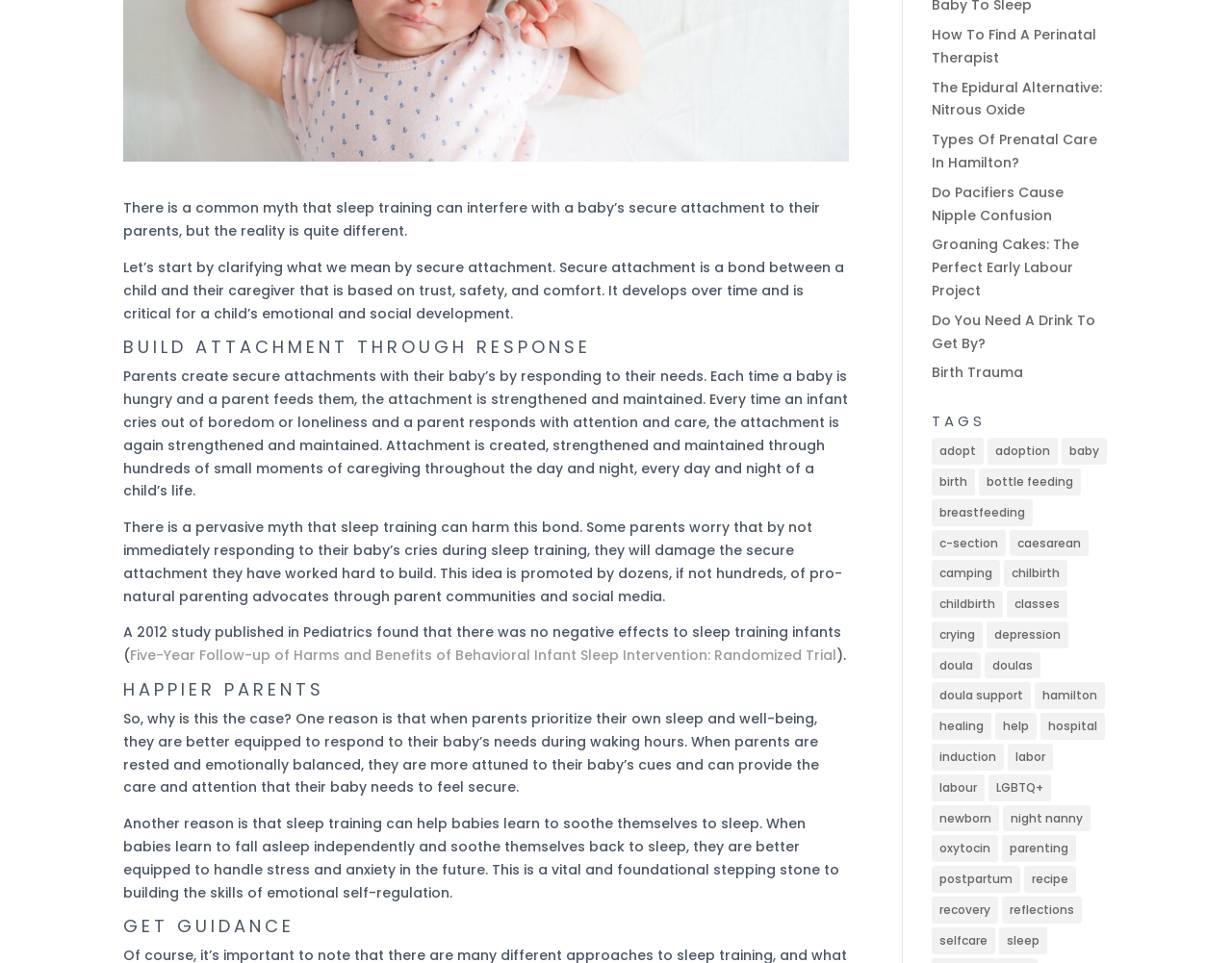Give the bounding box coordinates for the element described by: "Do Pacifiers Cause Nipple Confusion".

[0.756, 0.19, 0.863, 0.233]